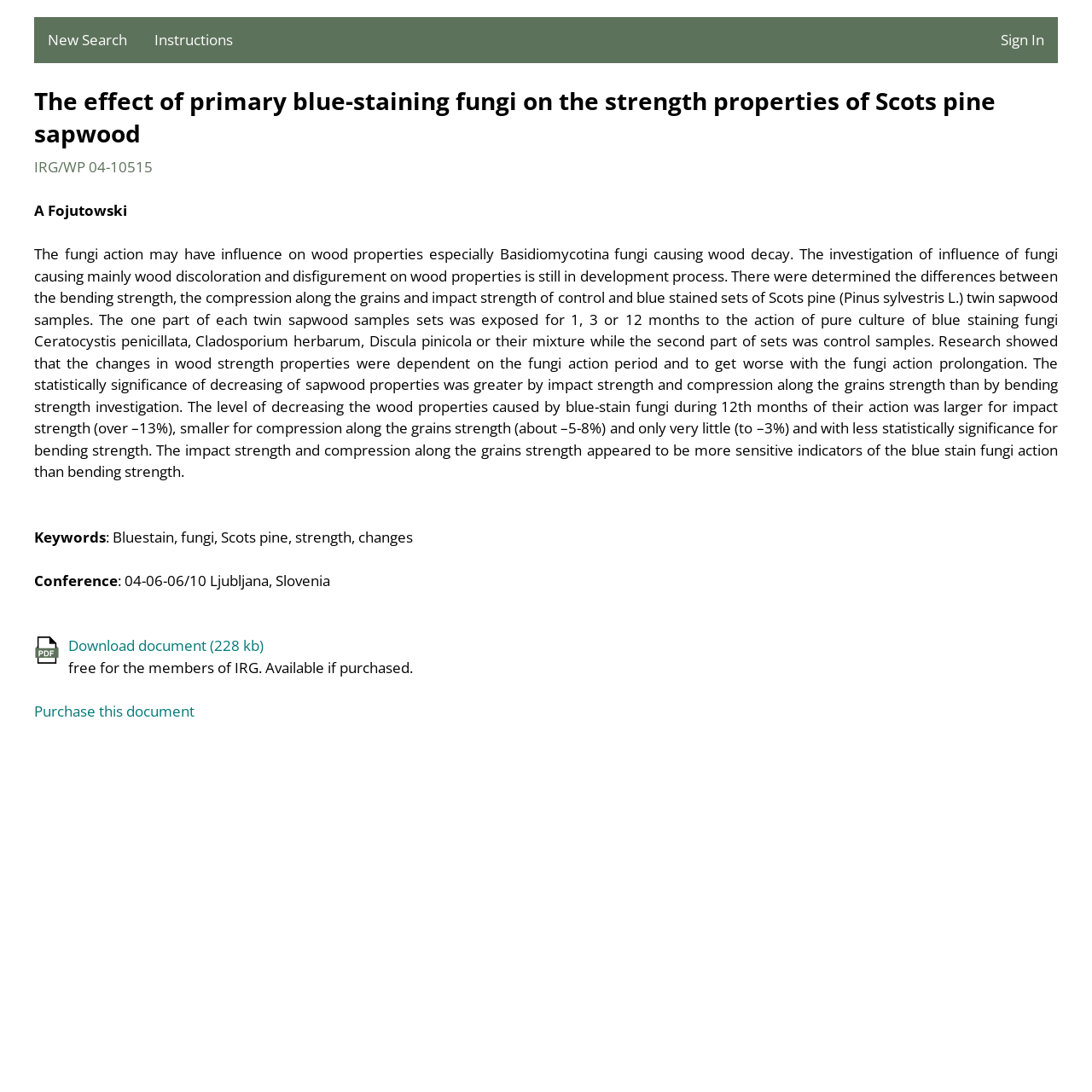What is the file size of the downloadable document?
Please provide a single word or phrase answer based on the image.

228 kb